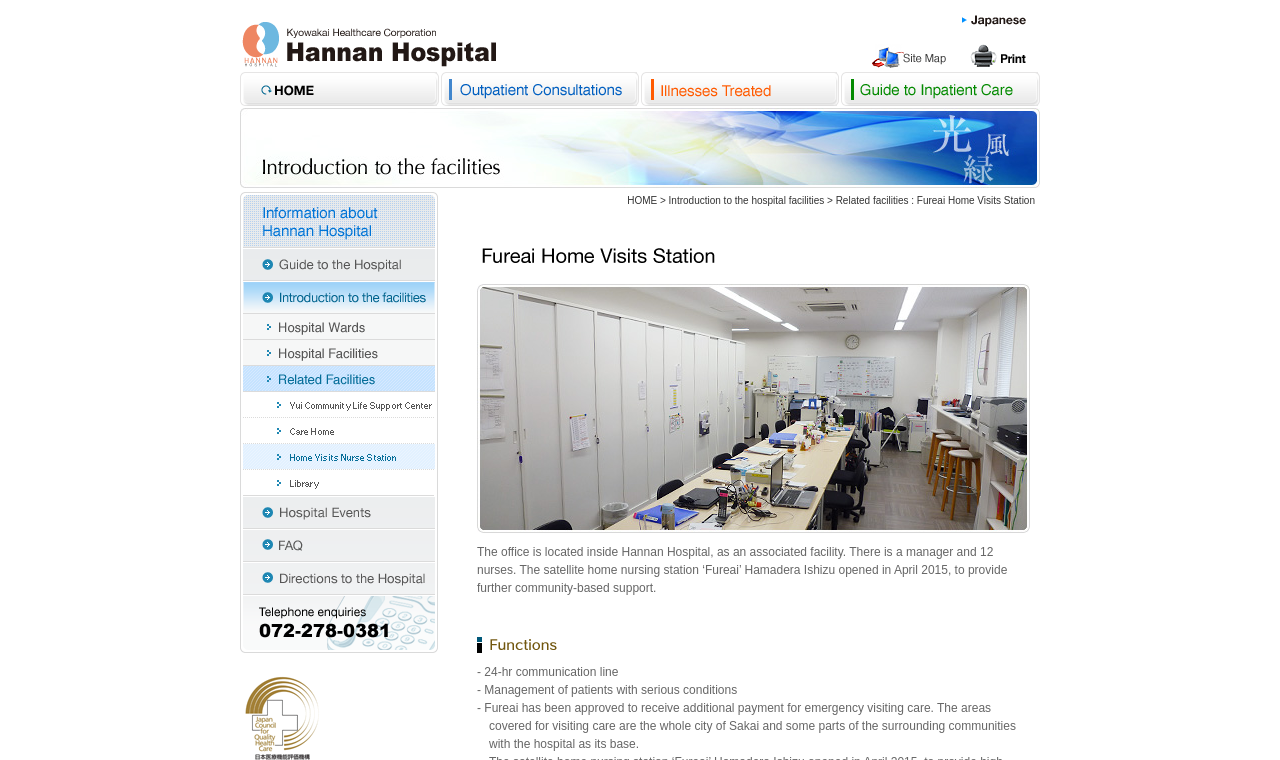Extract the bounding box coordinates of the UI element described: "Guide to the Hospital". Provide the coordinates in the format [left, top, right, bottom] with values ranging from 0 to 1.

[0.188, 0.326, 0.342, 0.37]